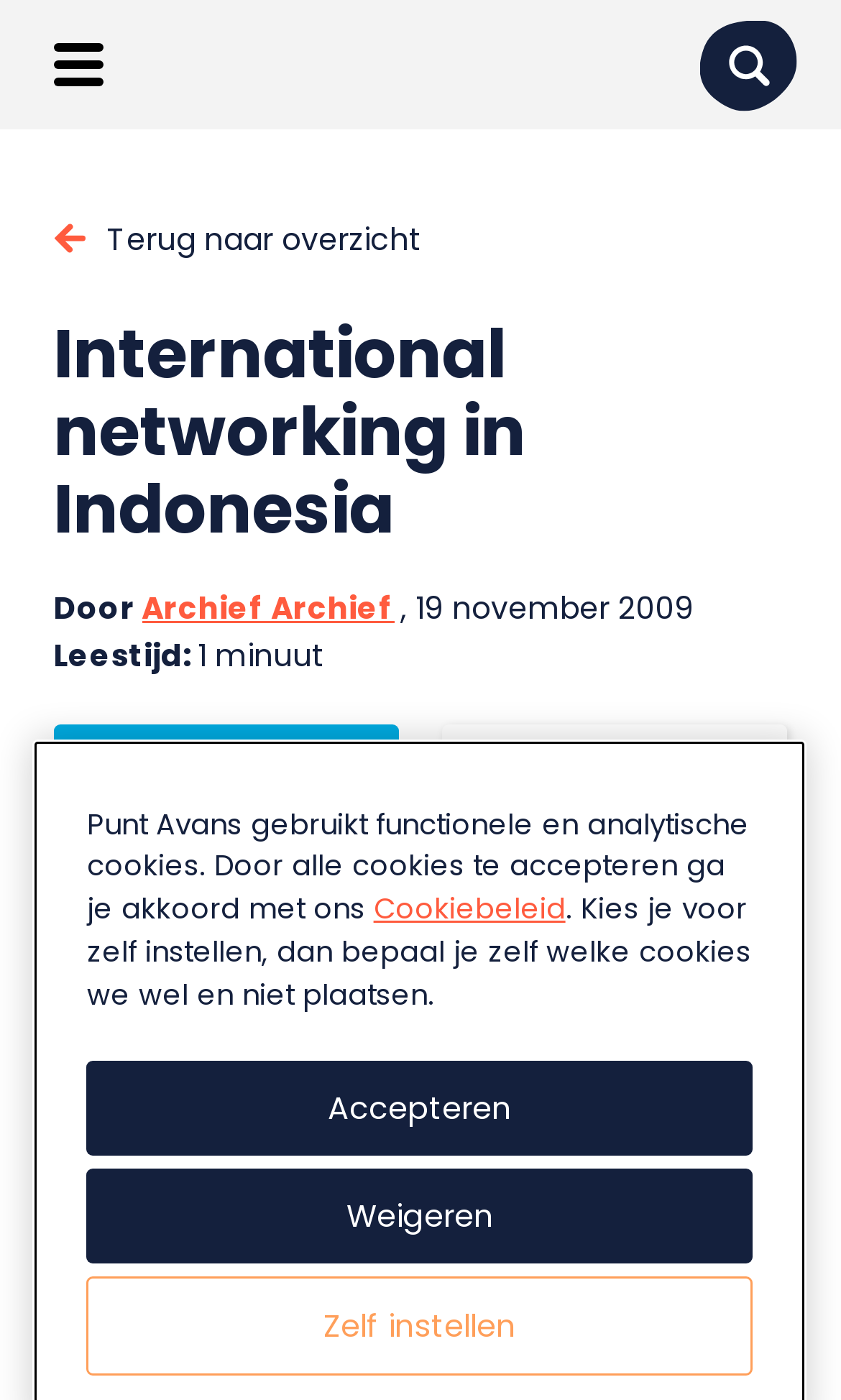What is the date mentioned in the article? Analyze the screenshot and reply with just one word or a short phrase.

19 november 2009